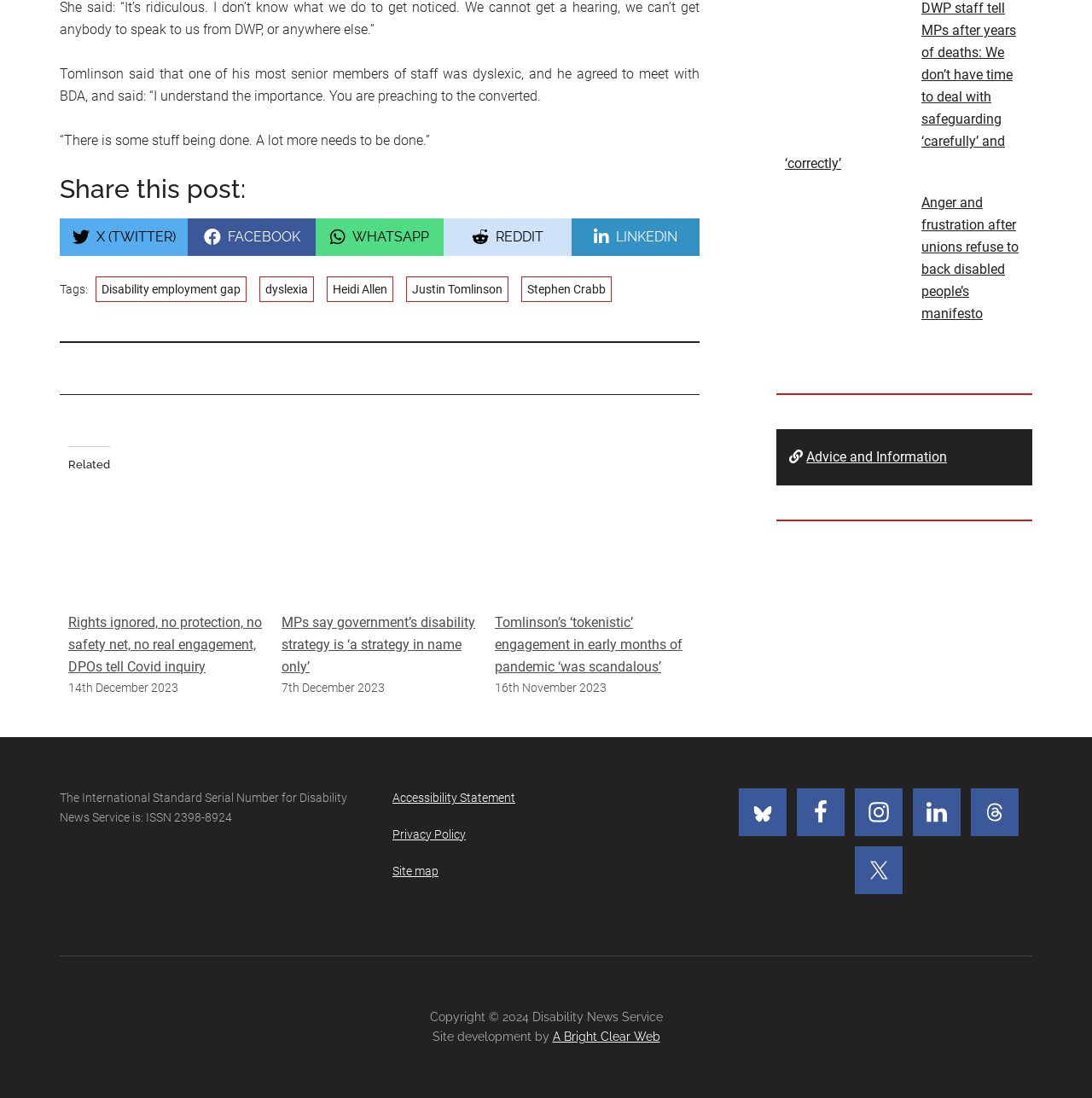Identify the bounding box for the UI element described as: "Privacy Policy". The coordinates should be four float numbers between 0 and 1, i.e., [left, top, right, bottom].

[0.359, 0.754, 0.427, 0.766]